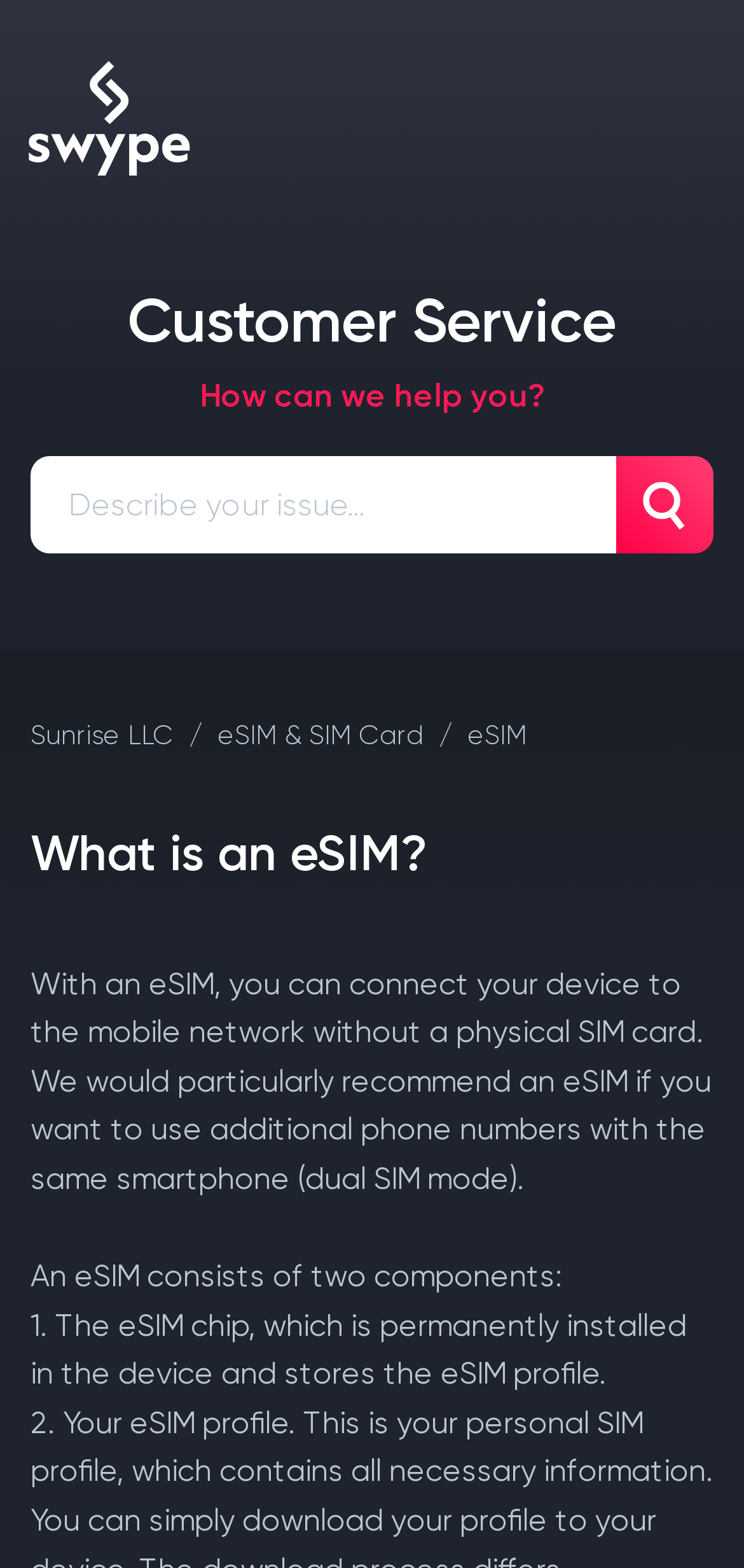What is the dual SIM mode used for?
Can you offer a detailed and complete answer to this question?

The webpage mentions that an eSIM is particularly recommended if you want to use additional phone numbers with the same smartphone, which is referred to as dual SIM mode.